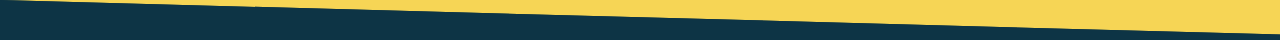What is the theme of the surrounding content?
Answer the question based on the image using a single word or a brief phrase.

Social impact and financial sustainability